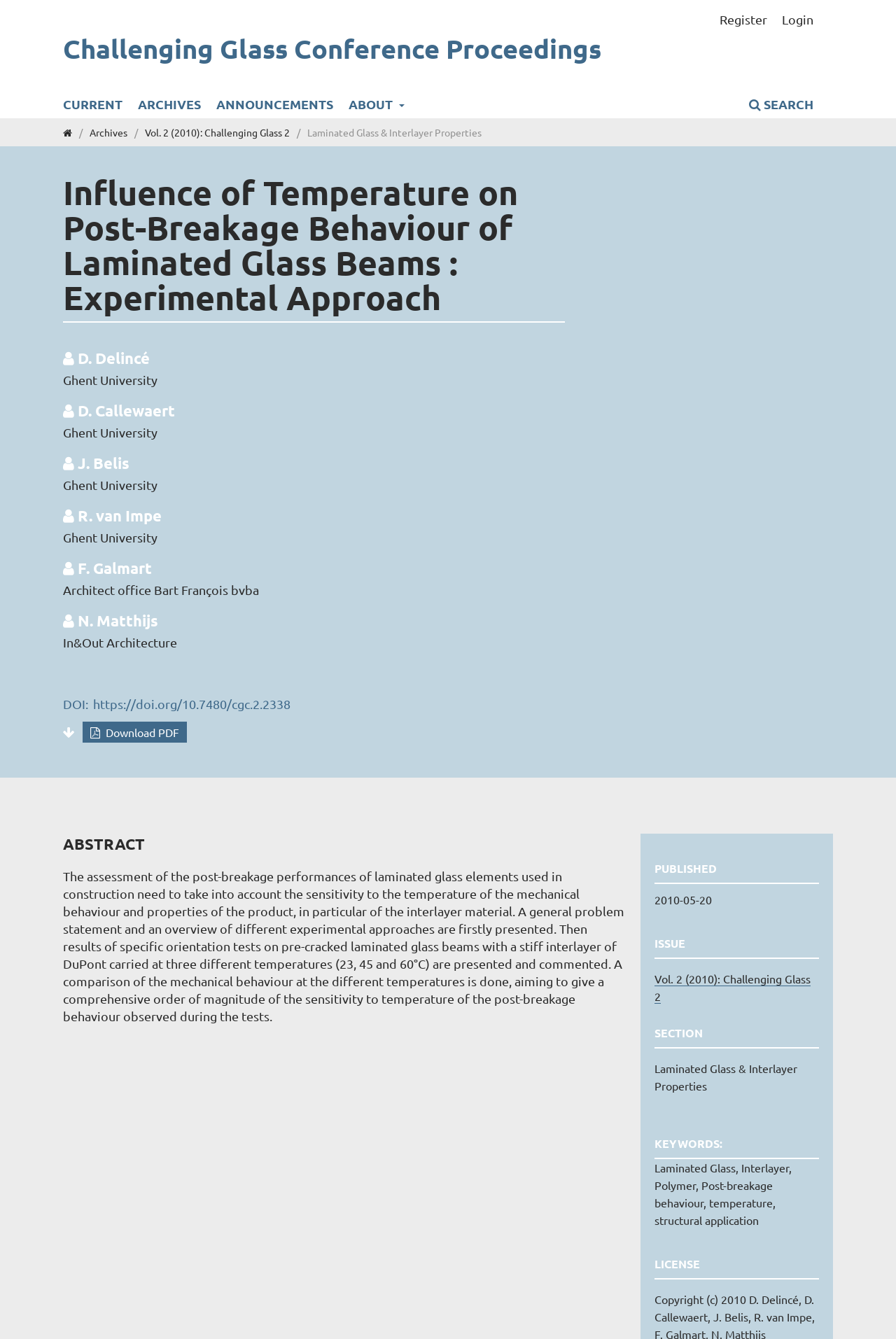Locate the bounding box of the UI element with the following description: "Download PDF".

[0.092, 0.539, 0.209, 0.555]